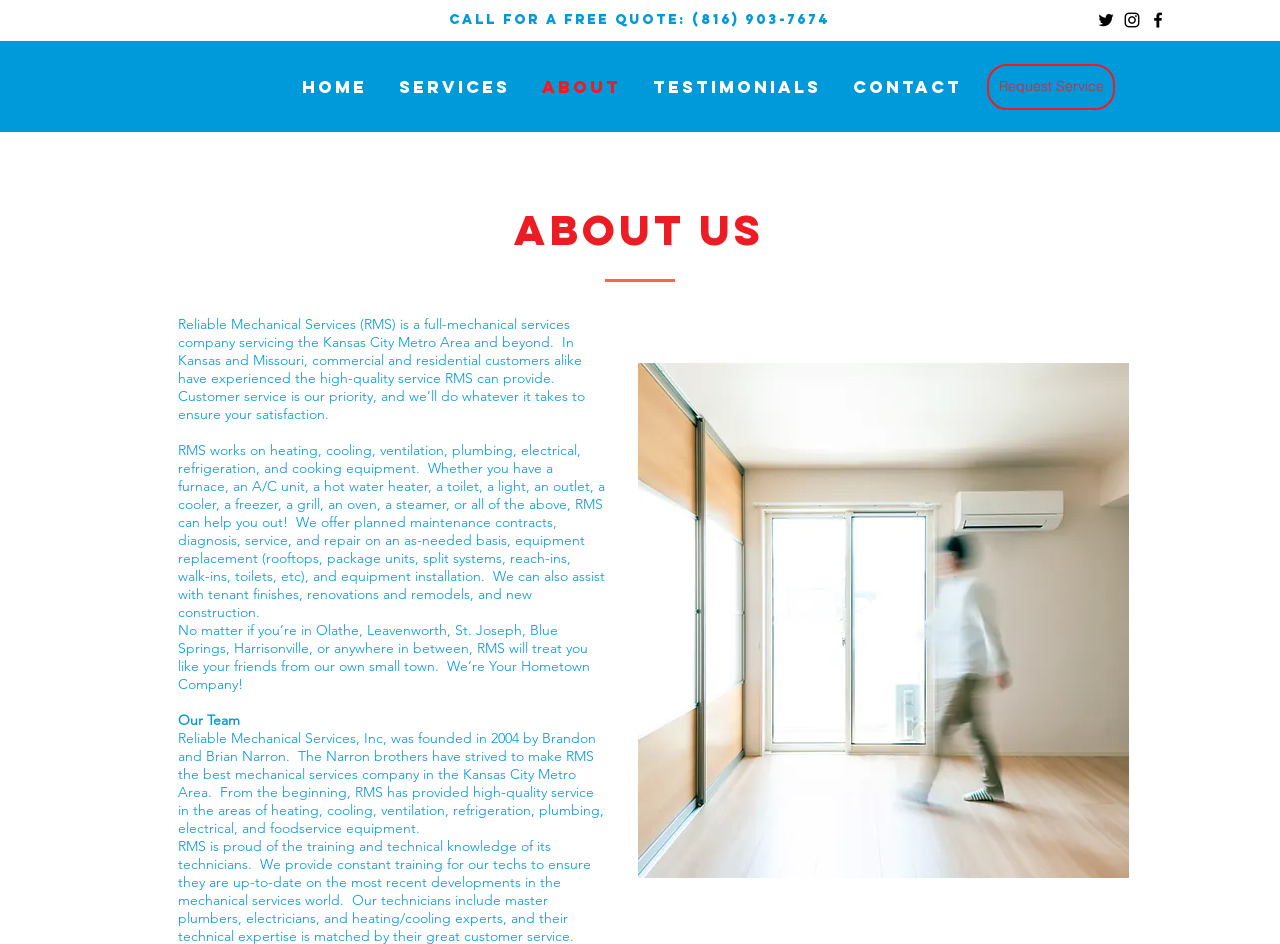Using floating point numbers between 0 and 1, provide the bounding box coordinates in the format (top-left x, top-left y, bottom-right x, bottom-right y). Locate the UI element described here: HOME

[0.223, 0.078, 0.299, 0.107]